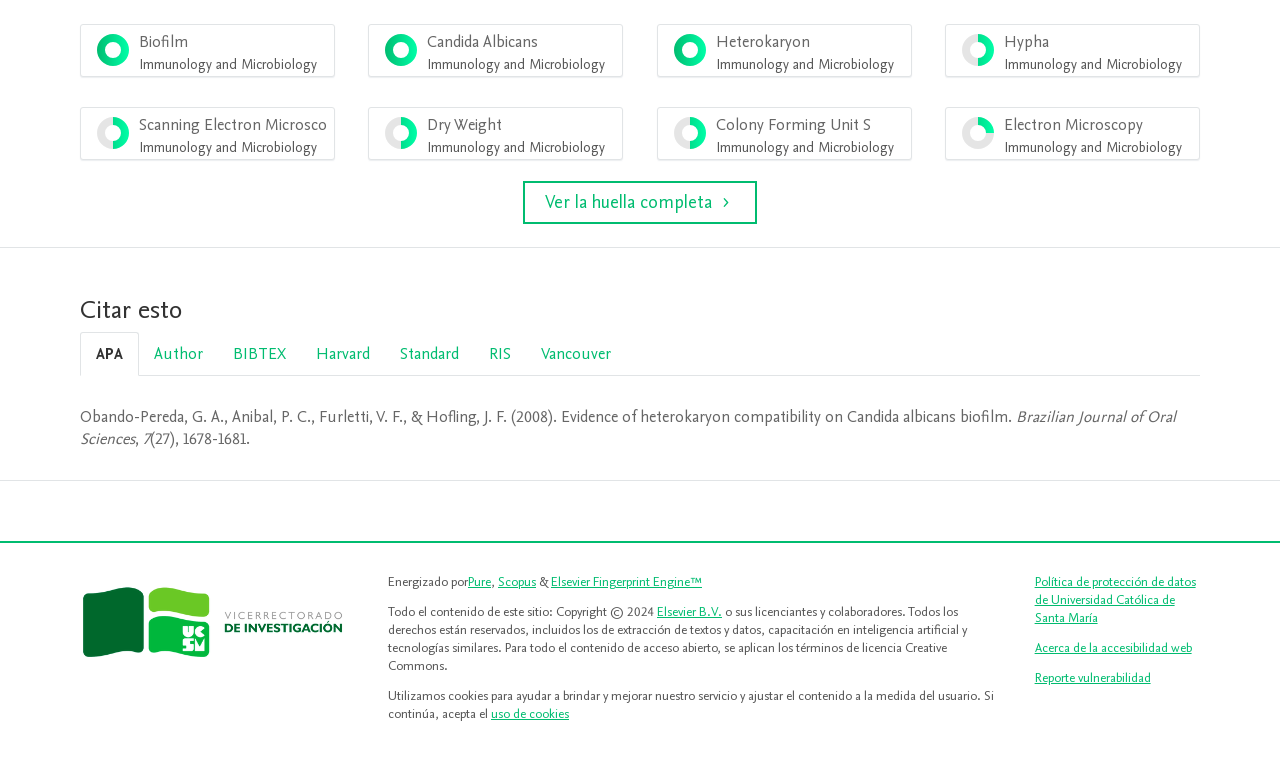Please find the bounding box for the UI element described by: "uso de cookies".

[0.384, 0.922, 0.445, 0.946]